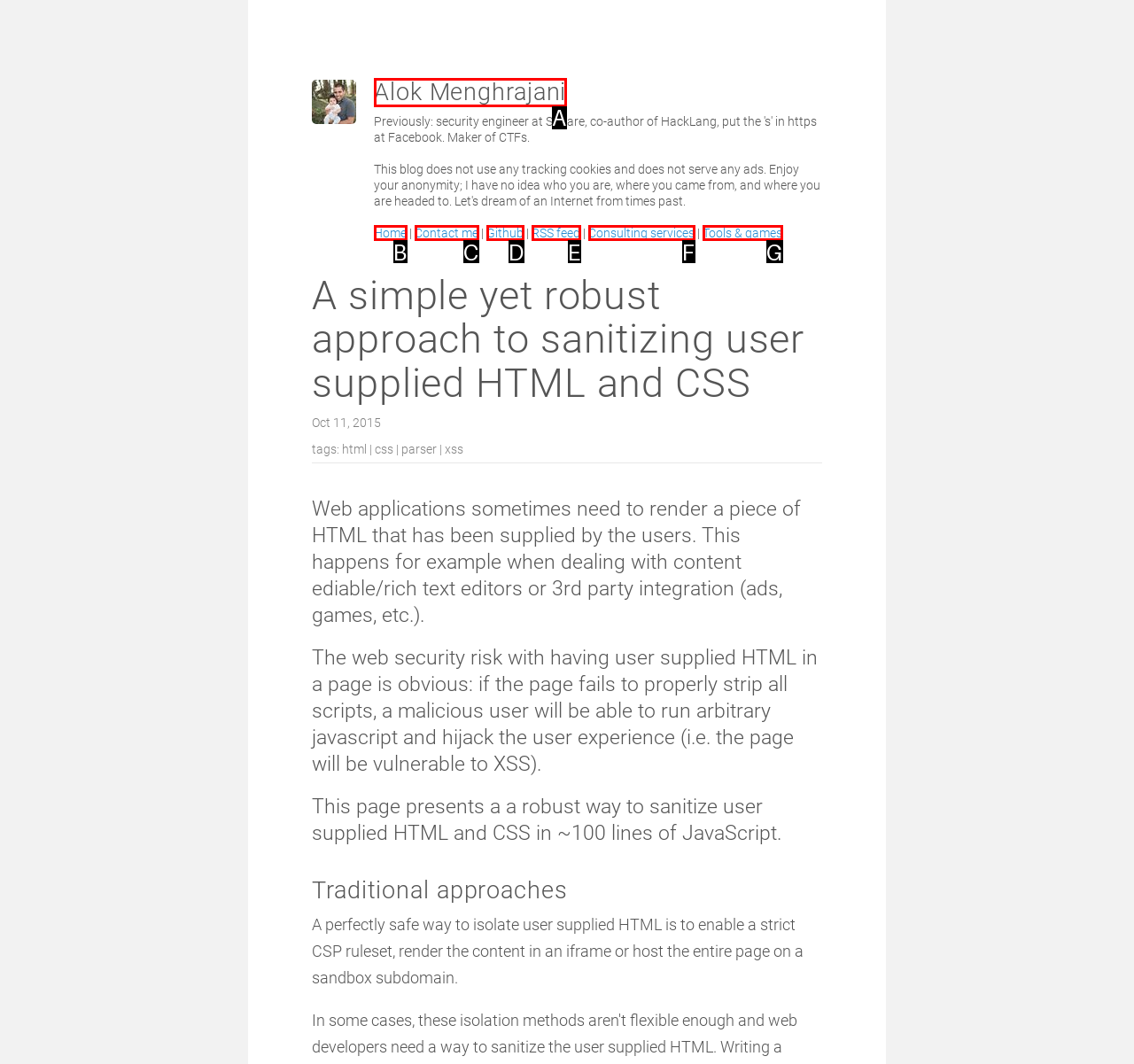Identify which HTML element matches the description: Consulting services
Provide your answer in the form of the letter of the correct option from the listed choices.

F